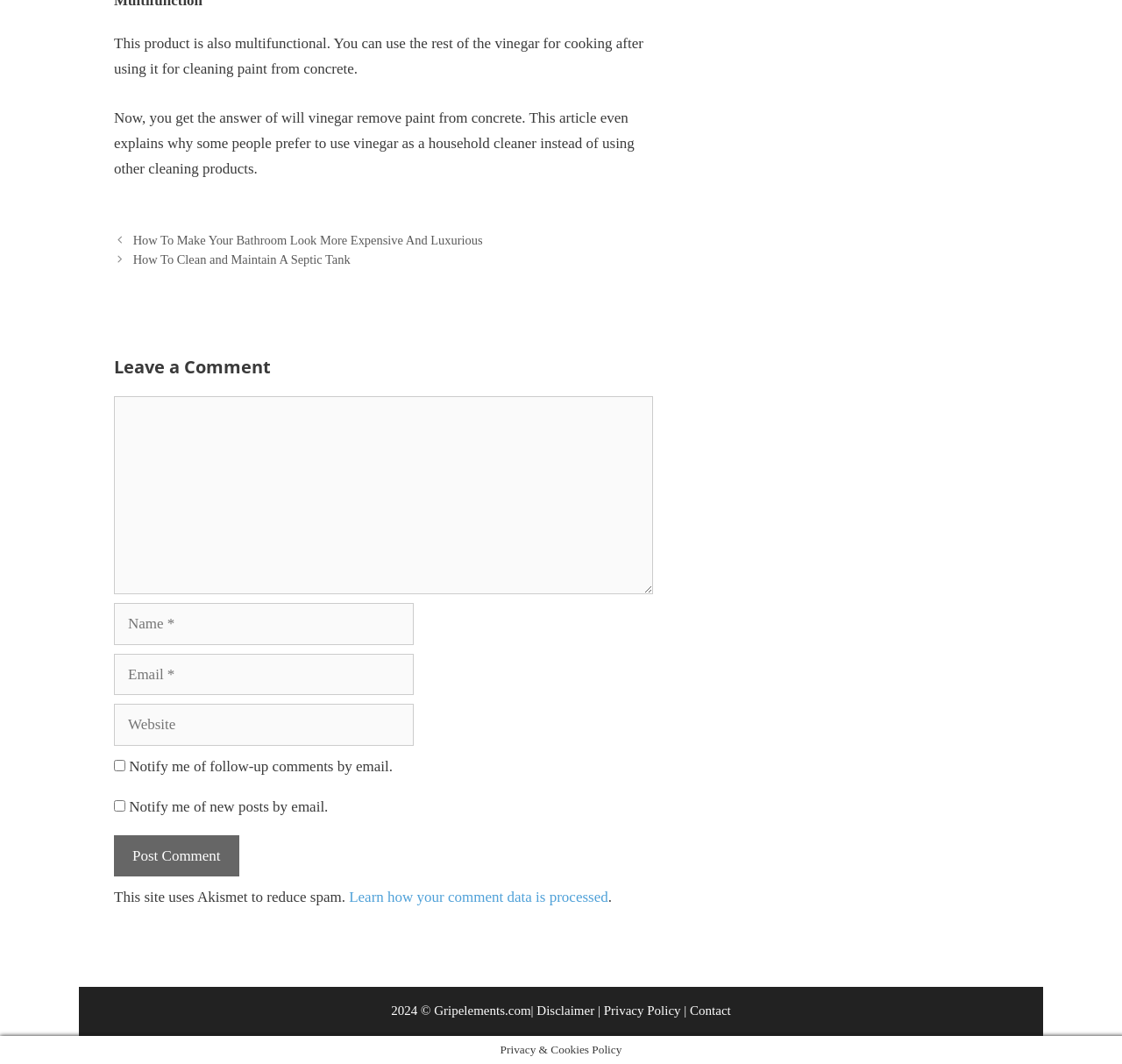What is the name of the website?
Please respond to the question with a detailed and well-explained answer.

The website's name is mentioned in the footer section, along with the copyright information and links to other pages such as Disclaimer, Privacy Policy, and Contact.